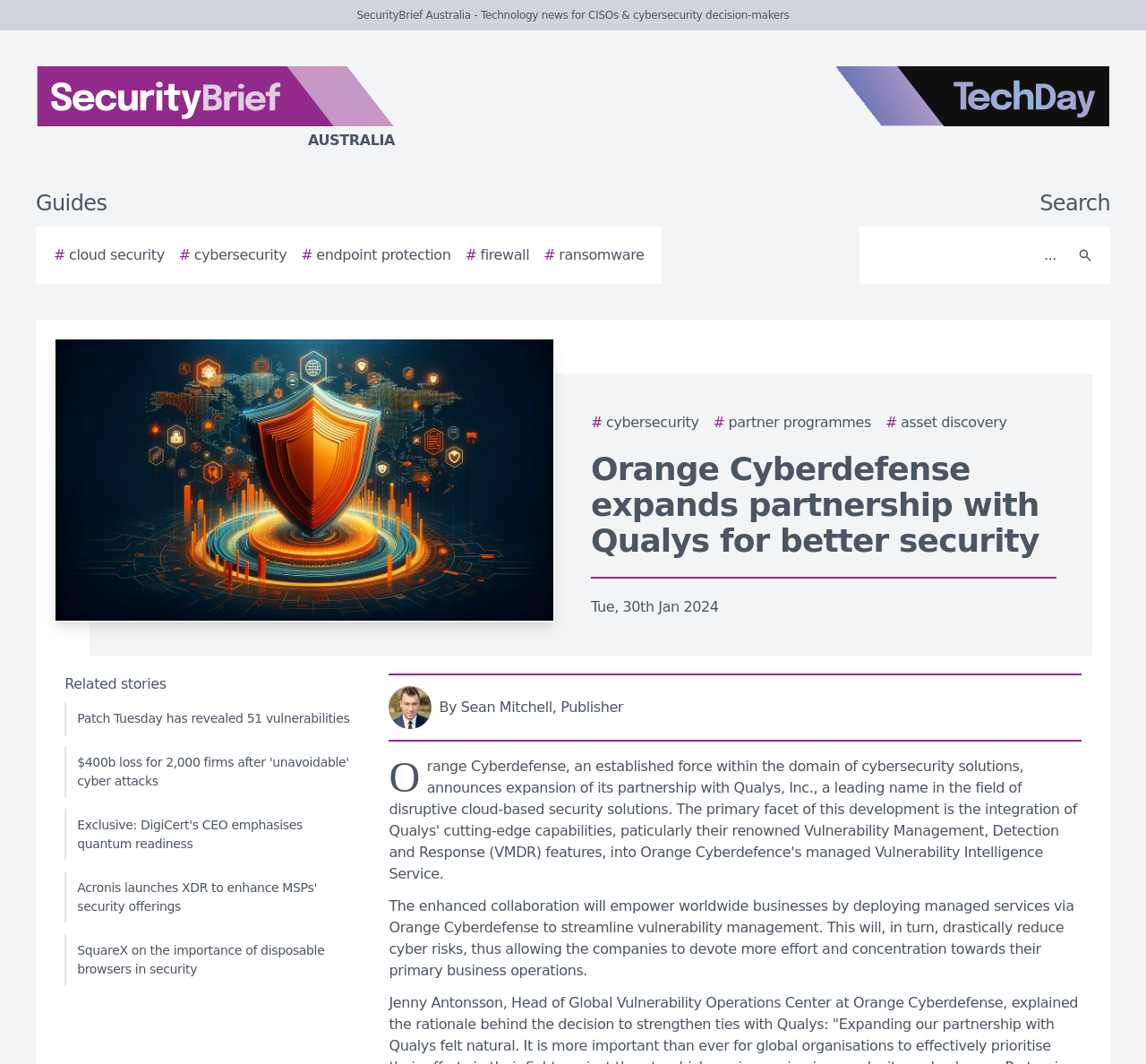What is the purpose of the search bar?
Please provide a comprehensive answer based on the details in the screenshot.

I inferred the purpose of the search bar by looking at its location and the text 'Search' next to it, which suggests that it is a search function to find relevant content on the webpage.